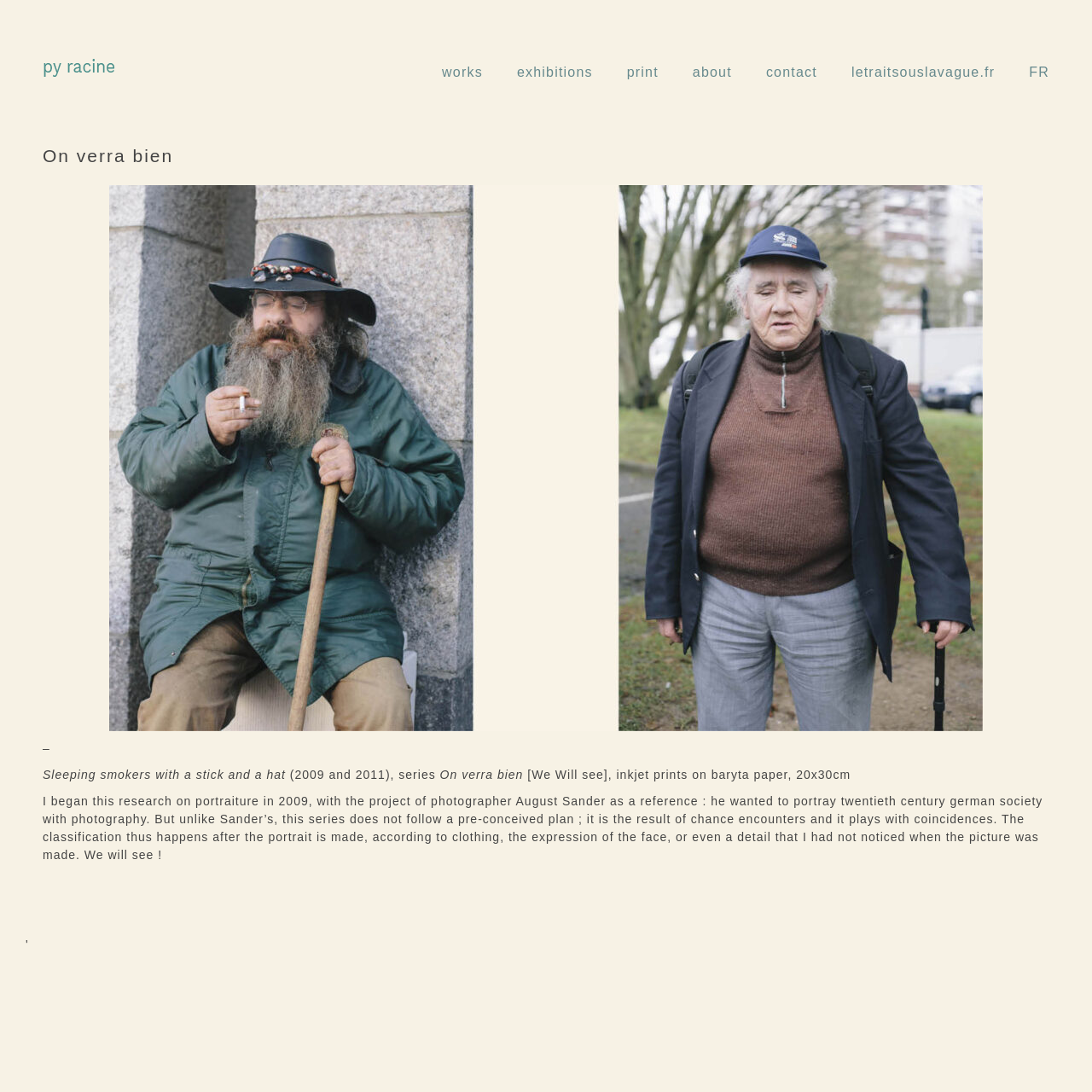What is the language of the webpage?
Can you give a detailed and elaborate answer to the question?

I observed the link element 'FR' which suggests that the webpage is in French, and also noticed that some text elements contain French words and phrases, such as 'letraitsouslavague.fr'.